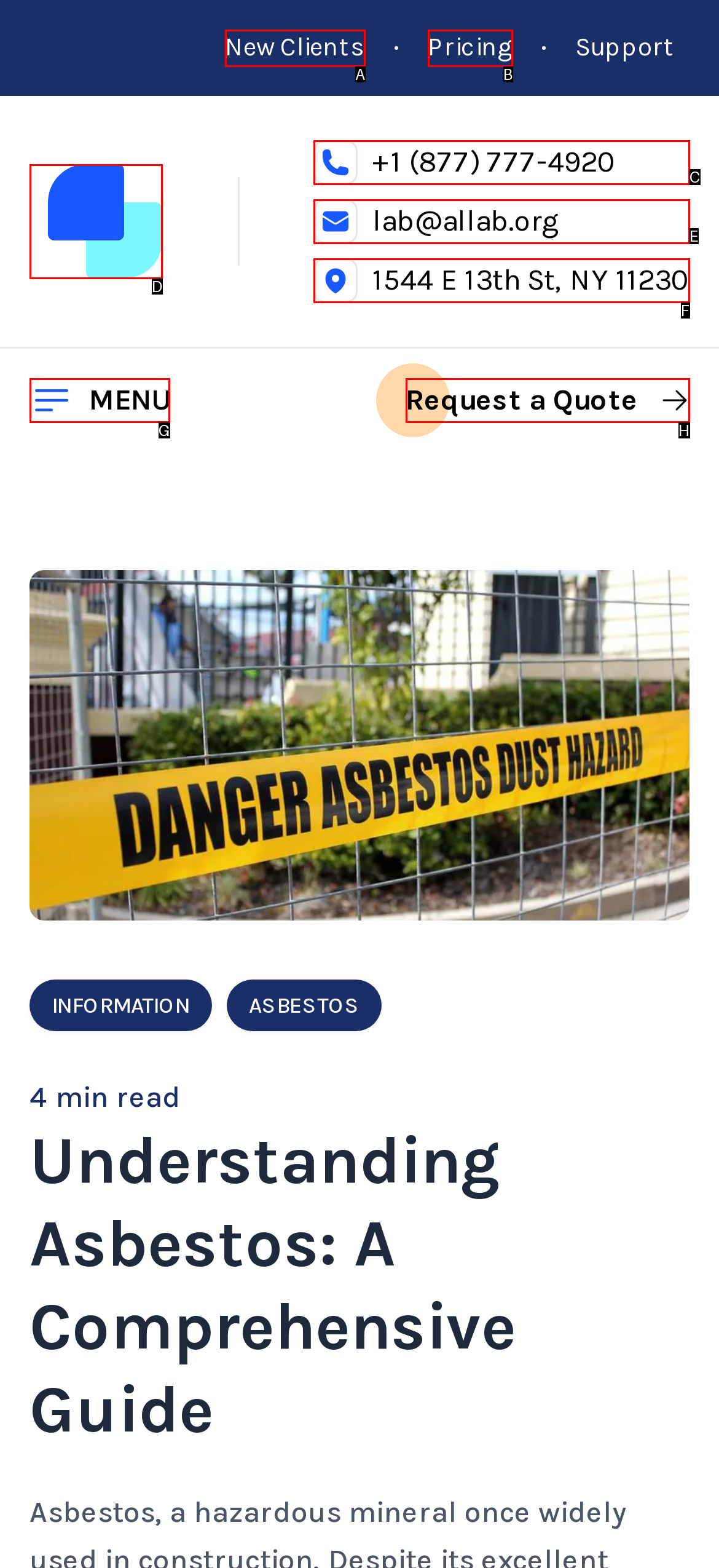Based on the description: New Clients, select the HTML element that fits best. Provide the letter of the matching option.

A